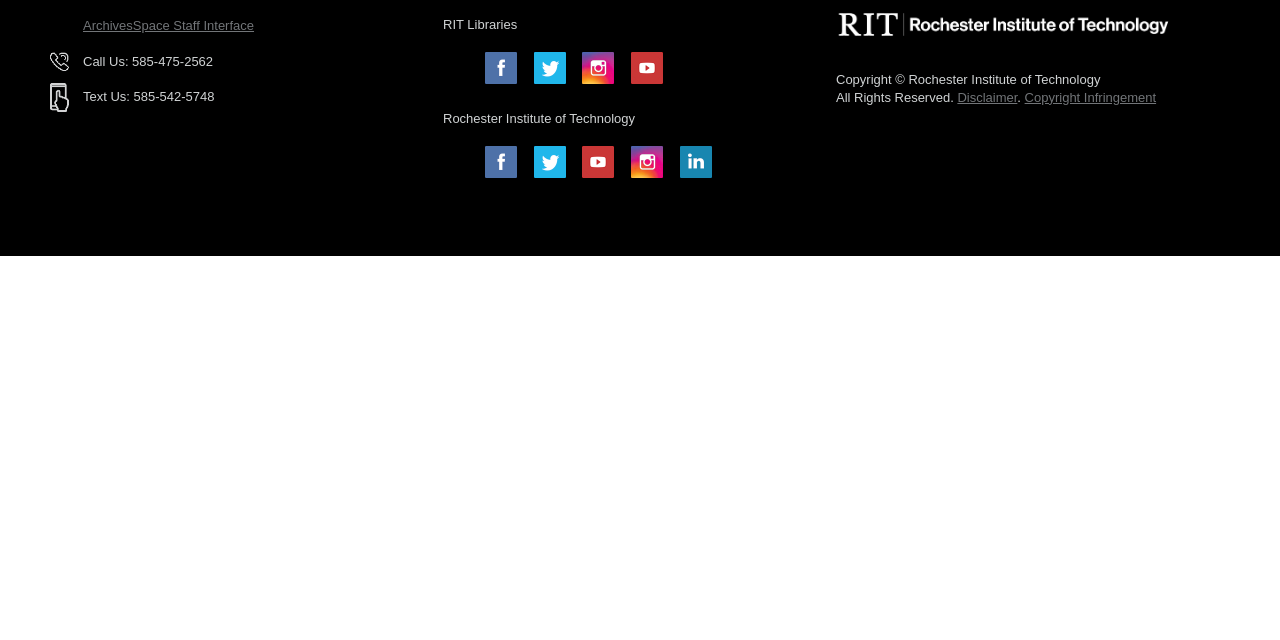Bounding box coordinates should be provided in the format (top-left x, top-left y, bottom-right x, bottom-right y) with all values between 0 and 1. Identify the bounding box for this UI element: Home

None